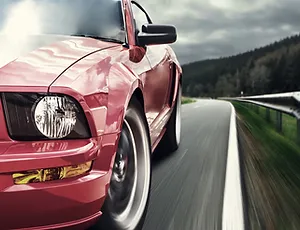Explain in detail what you see in the image.

The image features a striking red sports car speeding along a winding road, surrounded by a backdrop of lush green hills under a moody sky. The car is captured in dynamic motion, highlighting its sleek design, prominence of its front end, and shining headlights. This vivid representation of speed and agility invokes a sense of excitement and freedom, making it an ideal visual accompaniment for a promotional context, such as car insurance discounts or driving courses. The image resonates with themes of performance and the thrill of driving, appealing to automobile enthusiasts and potential learners alike.